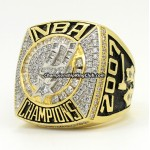Refer to the screenshot and answer the following question in detail:
What material options are available for the ring?

According to the caption, the ring is crafted from high-quality materials, with options available in various finishes like 925 sterling silver or gold plating, offering a luxurious touch that reflects championship glory.